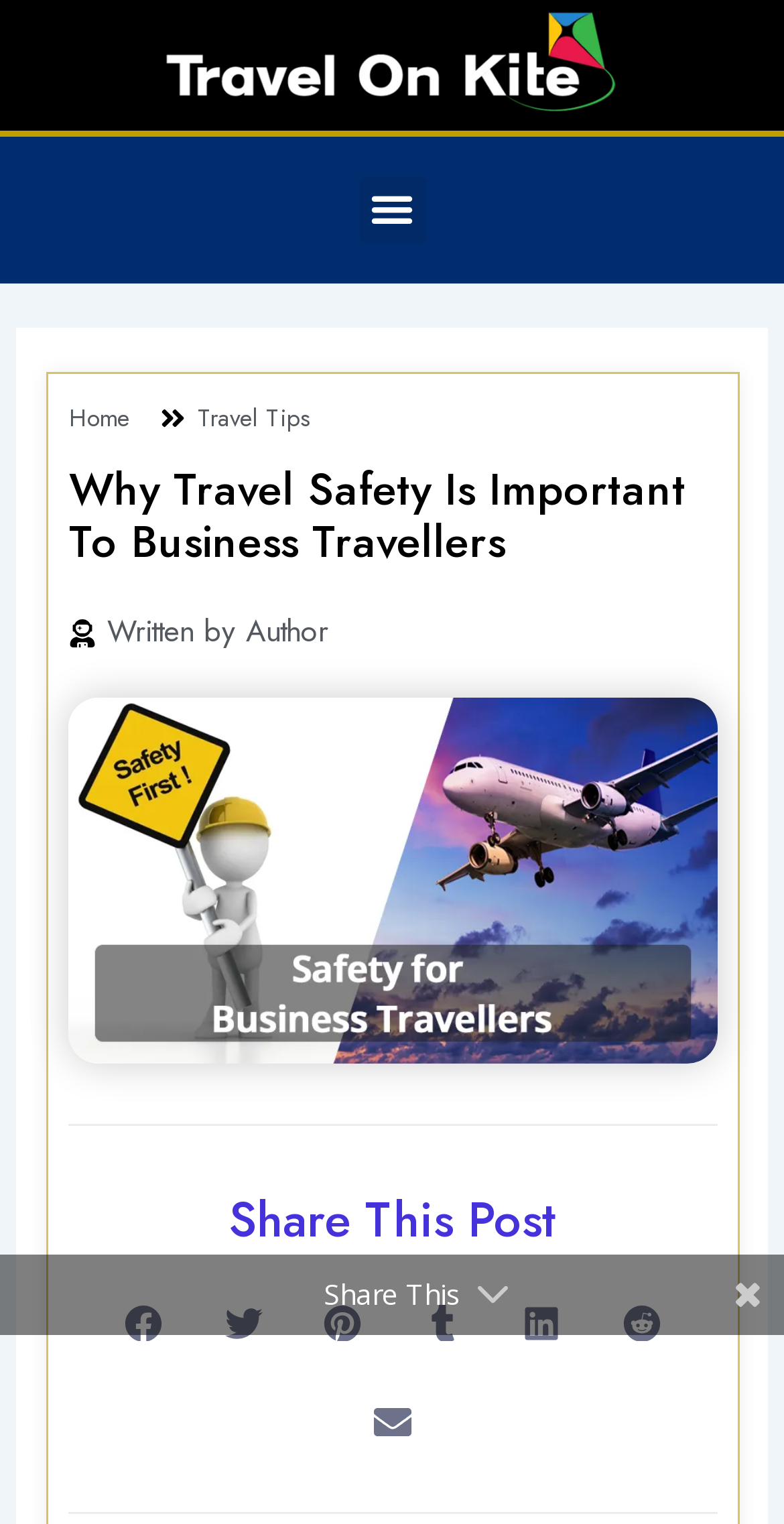What is the name of the logo at the top left corner?
Using the visual information, reply with a single word or short phrase.

TOK Logo